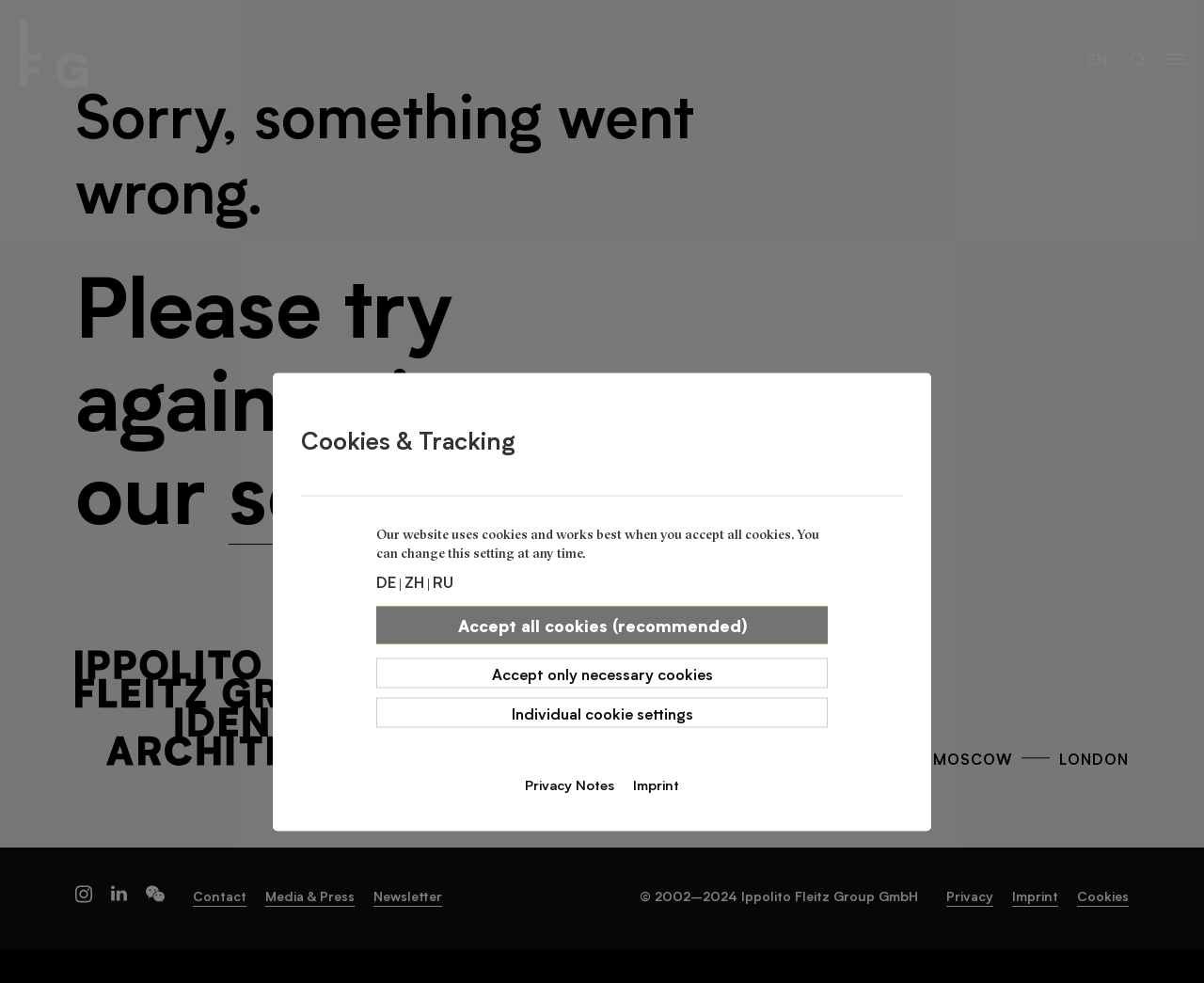Please determine the bounding box coordinates for the UI element described as: "Accept all cookies (recommended)".

[0.312, 0.617, 0.688, 0.655]